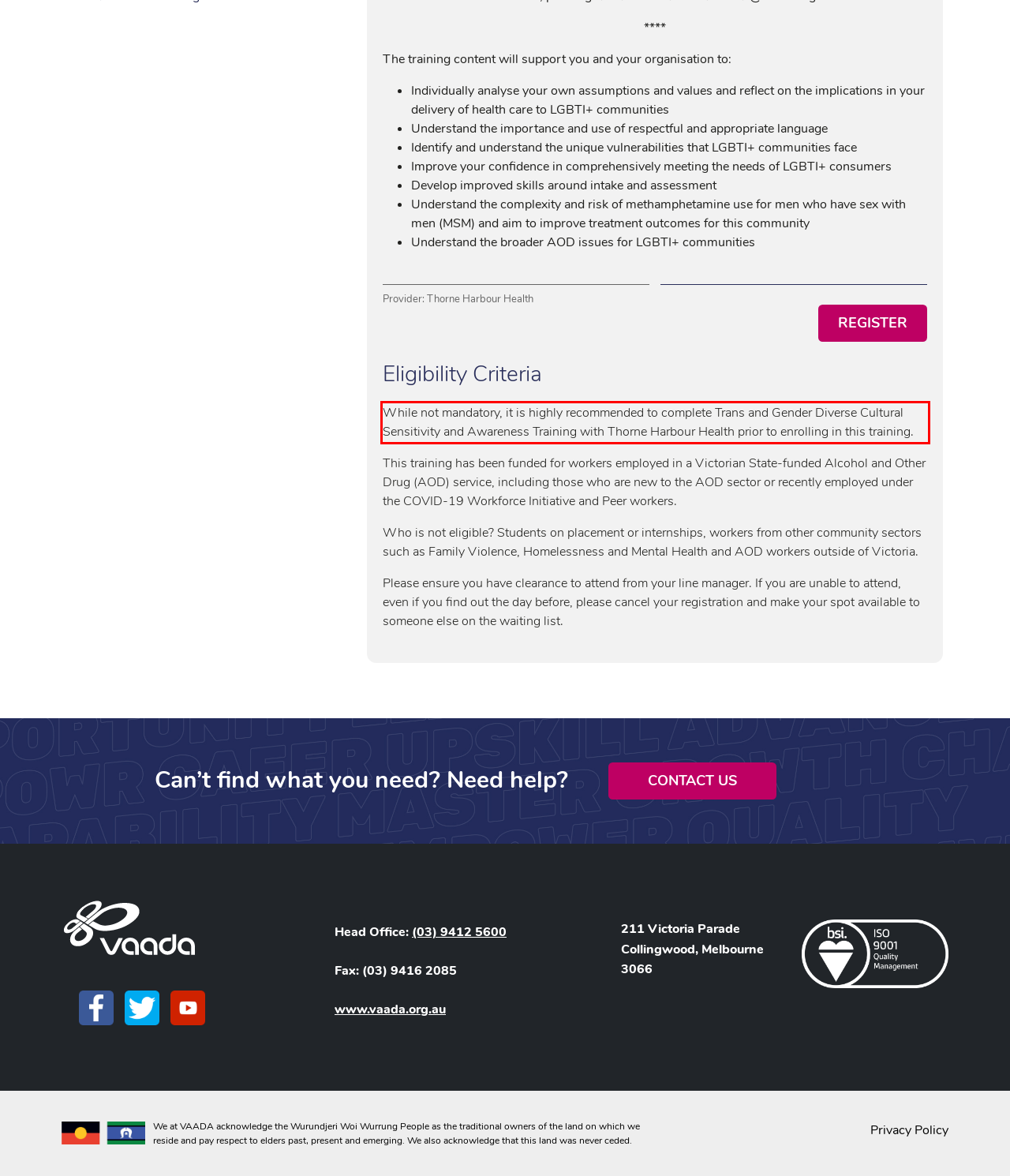Please perform OCR on the UI element surrounded by the red bounding box in the given webpage screenshot and extract its text content.

While not mandatory, it is highly recommended to complete Trans and Gender Diverse Cultural Sensitivity and Awareness Training with Thorne Harbour Health prior to enrolling in this training.